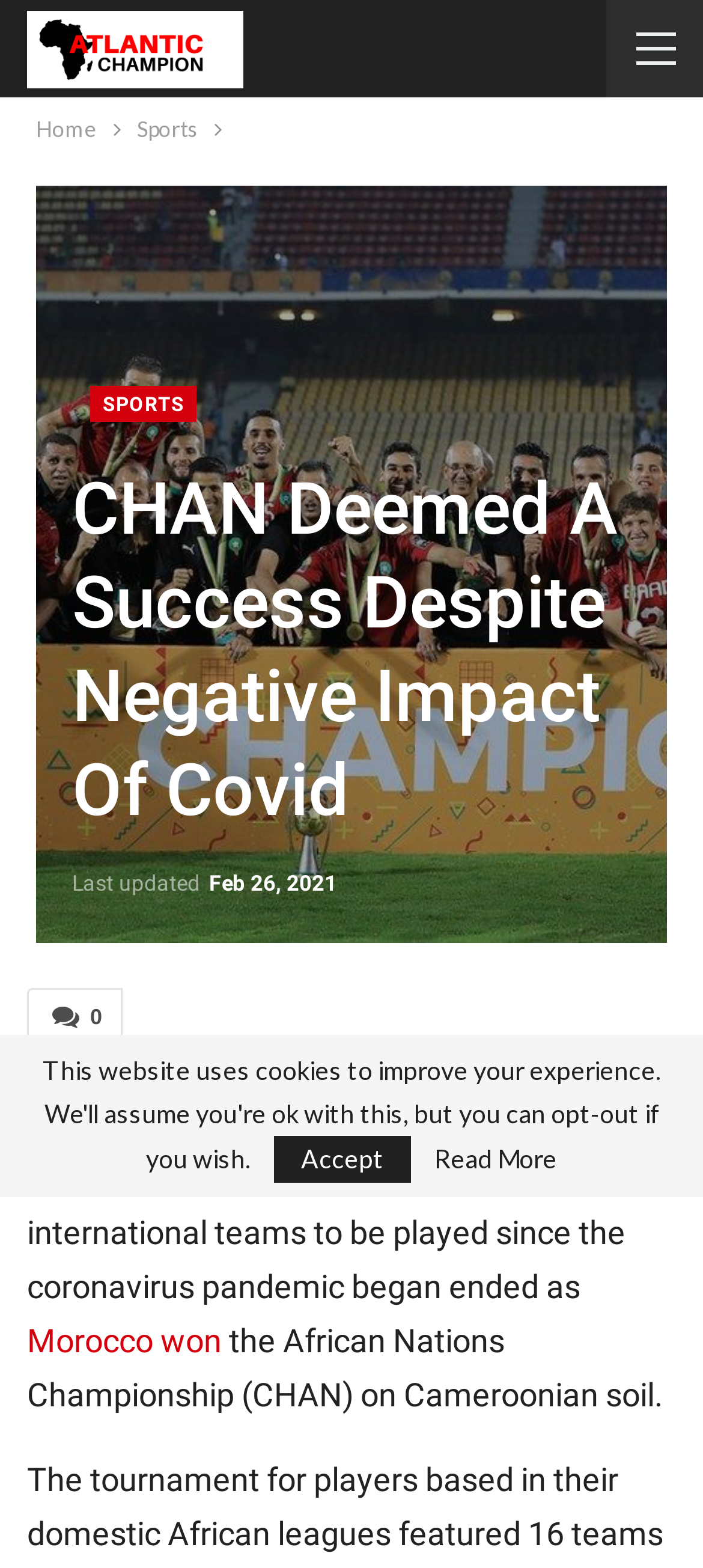What is the winner of the CHAN tournament?
Using the image as a reference, answer the question in detail.

According to the article, Morocco won the African Nations Championship (CHAN) on Cameroonian soil.